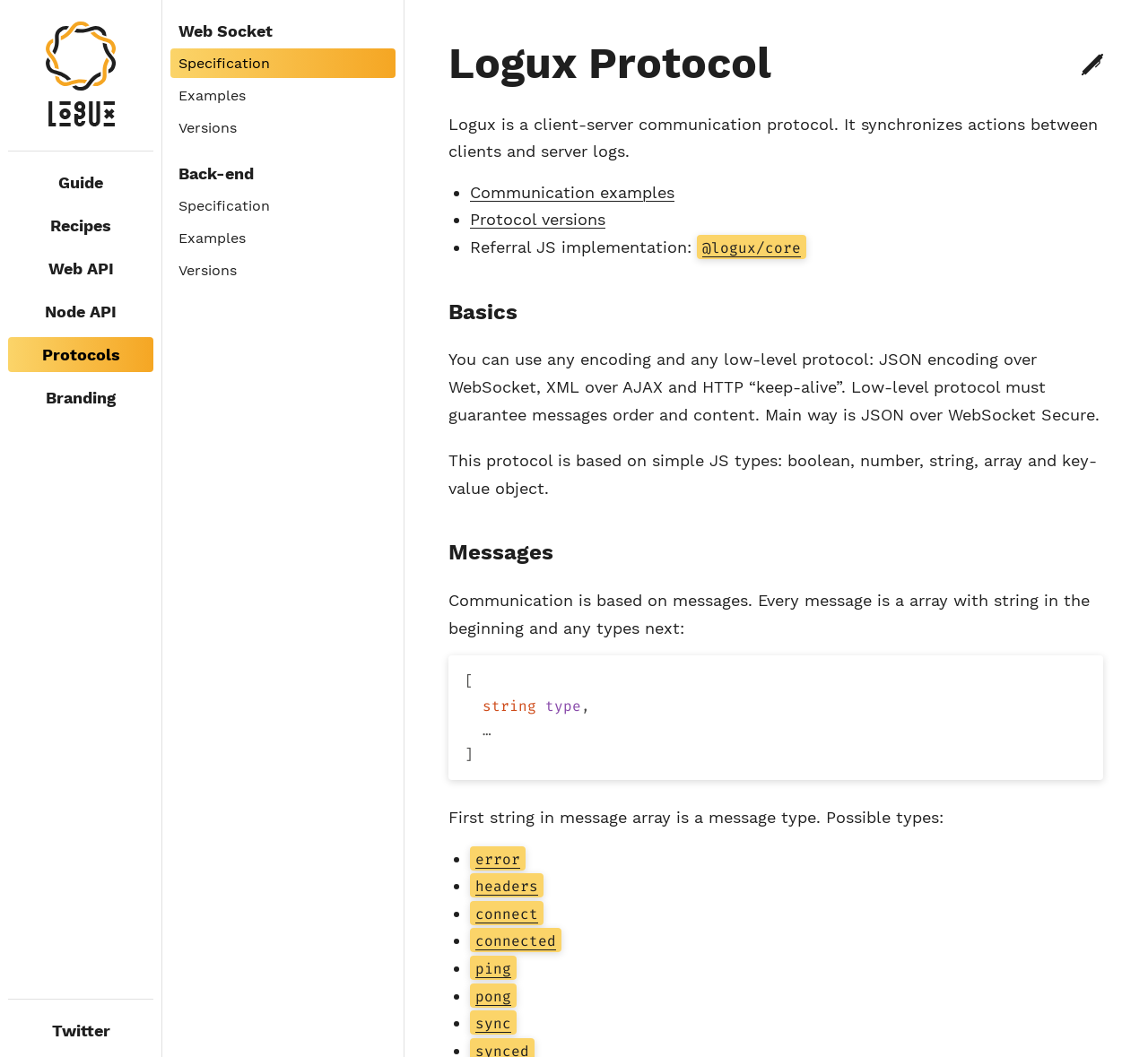Locate the bounding box coordinates of the item that should be clicked to fulfill the instruction: "Read the 'Logux Protocol' documentation".

[0.391, 0.036, 0.672, 0.084]